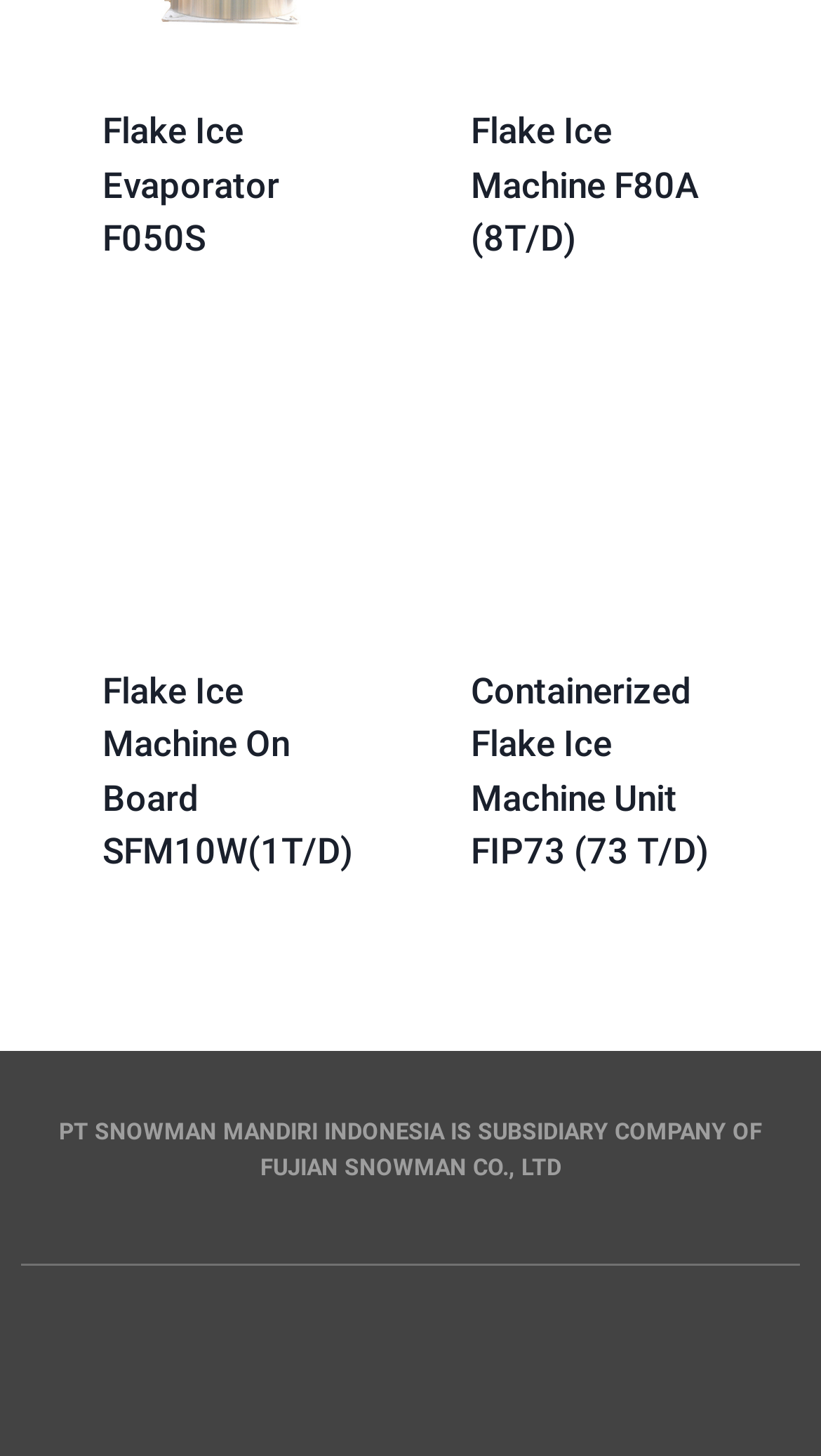Find the bounding box coordinates for the HTML element specified by: "Accept only essential cookies".

None